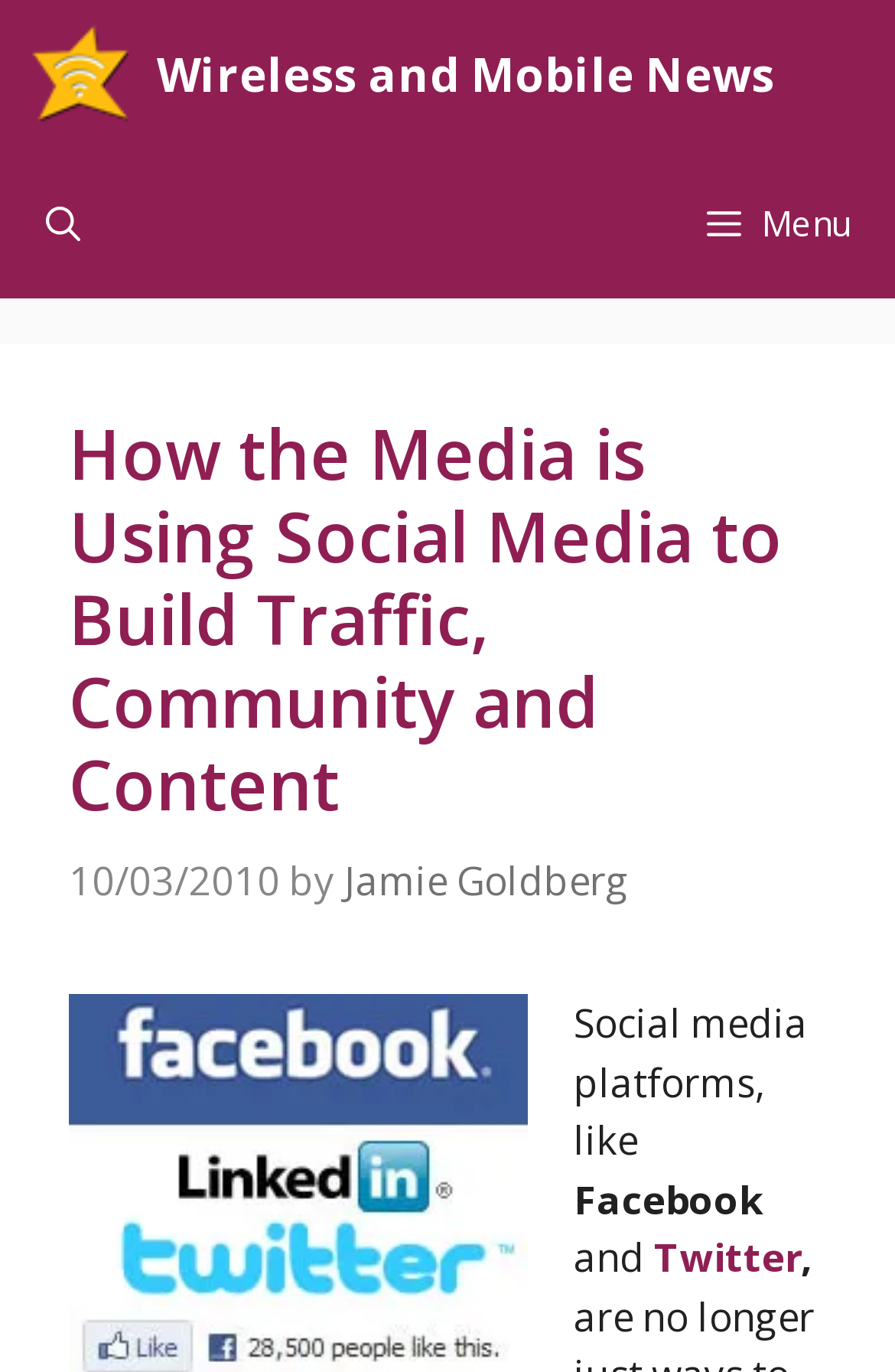Determine the bounding box of the UI element mentioned here: "title="Wireless and Mobile News"". The coordinates must be in the format [left, top, right, bottom] with values ranging from 0 to 1.

[0.026, 0.0, 0.149, 0.109]